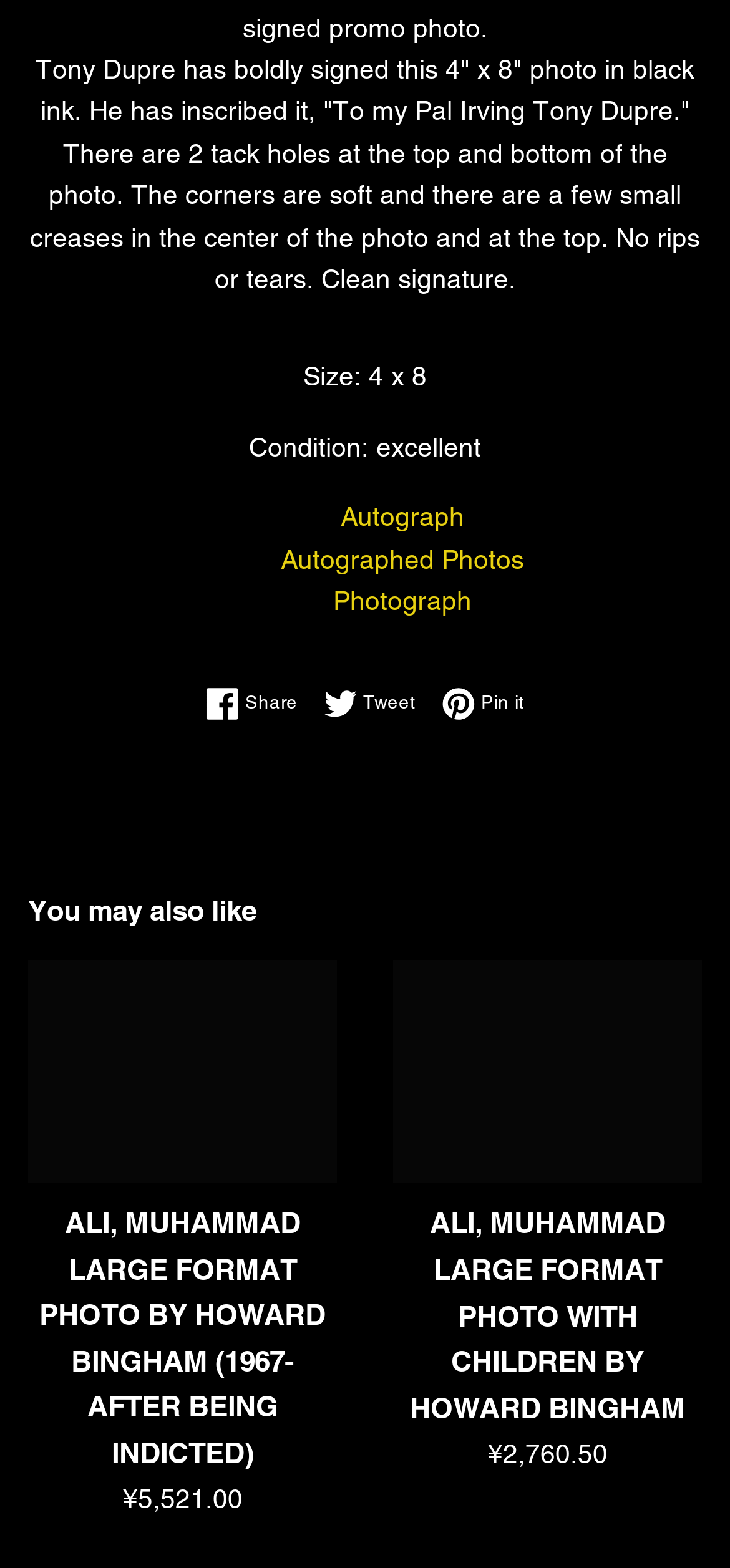What is the size of the signed photo?
Utilize the information in the image to give a detailed answer to the question.

The size of the signed photo is mentioned in the description as '4 x 8', which is also highlighted in a separate section with the label 'Size:'.